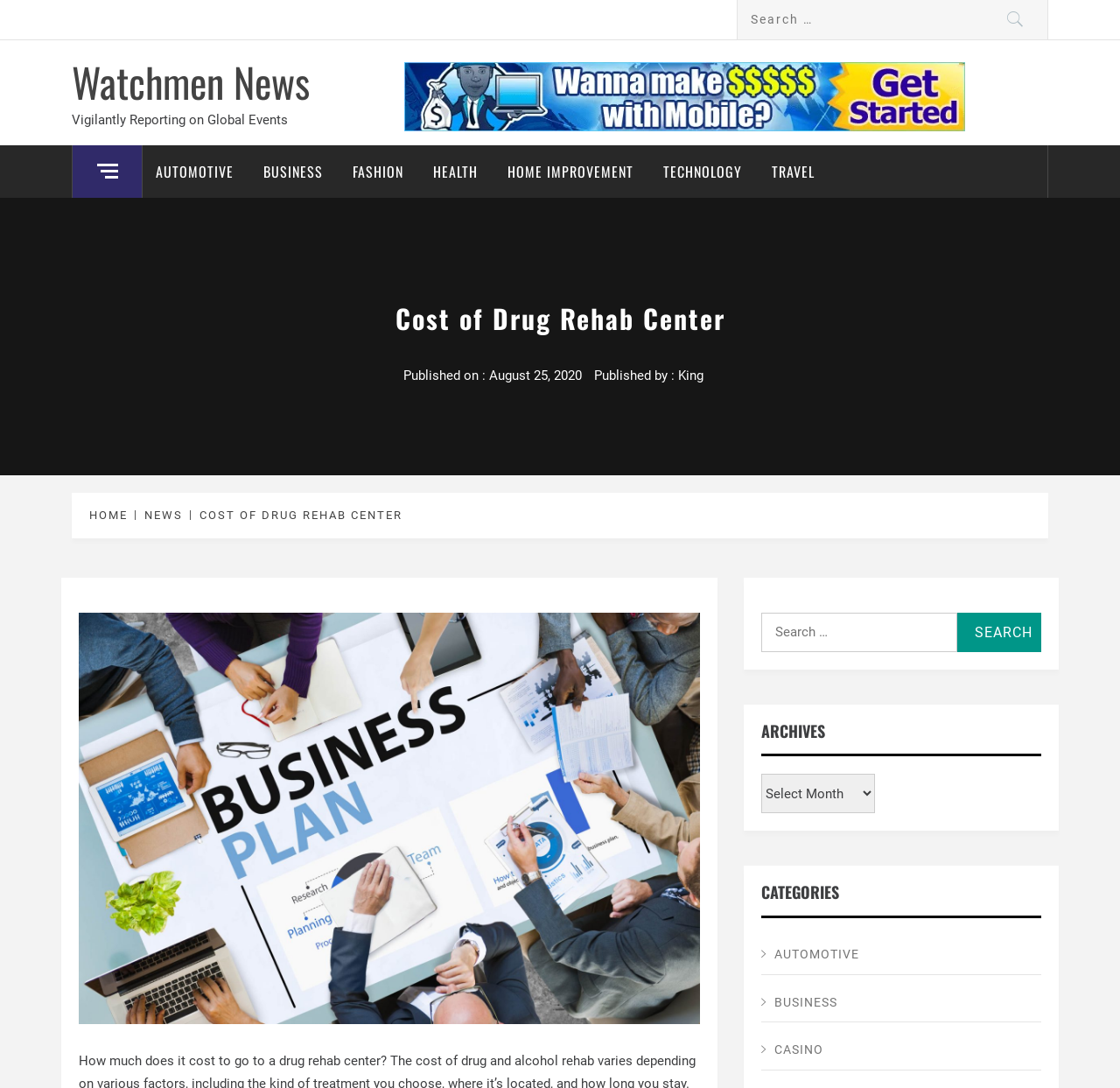What is the name of the news website?
Please respond to the question thoroughly and include all relevant details.

I determined the answer by looking at the top-left corner of the webpage, where I found a link with the text 'Watchmen News'. This suggests that Watchmen News is the name of the news website.